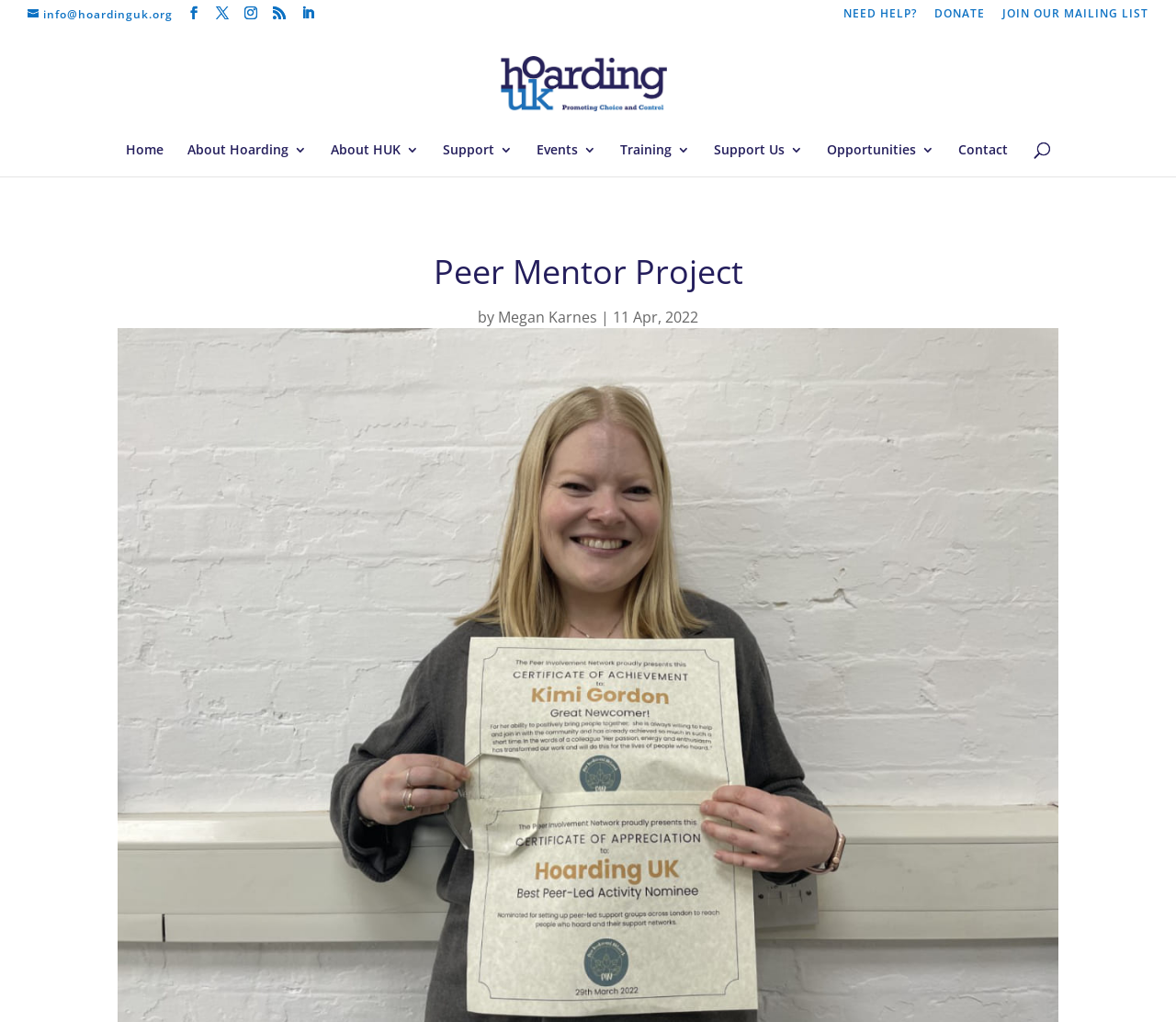Please determine the main heading text of this webpage.

Peer Mentor Project